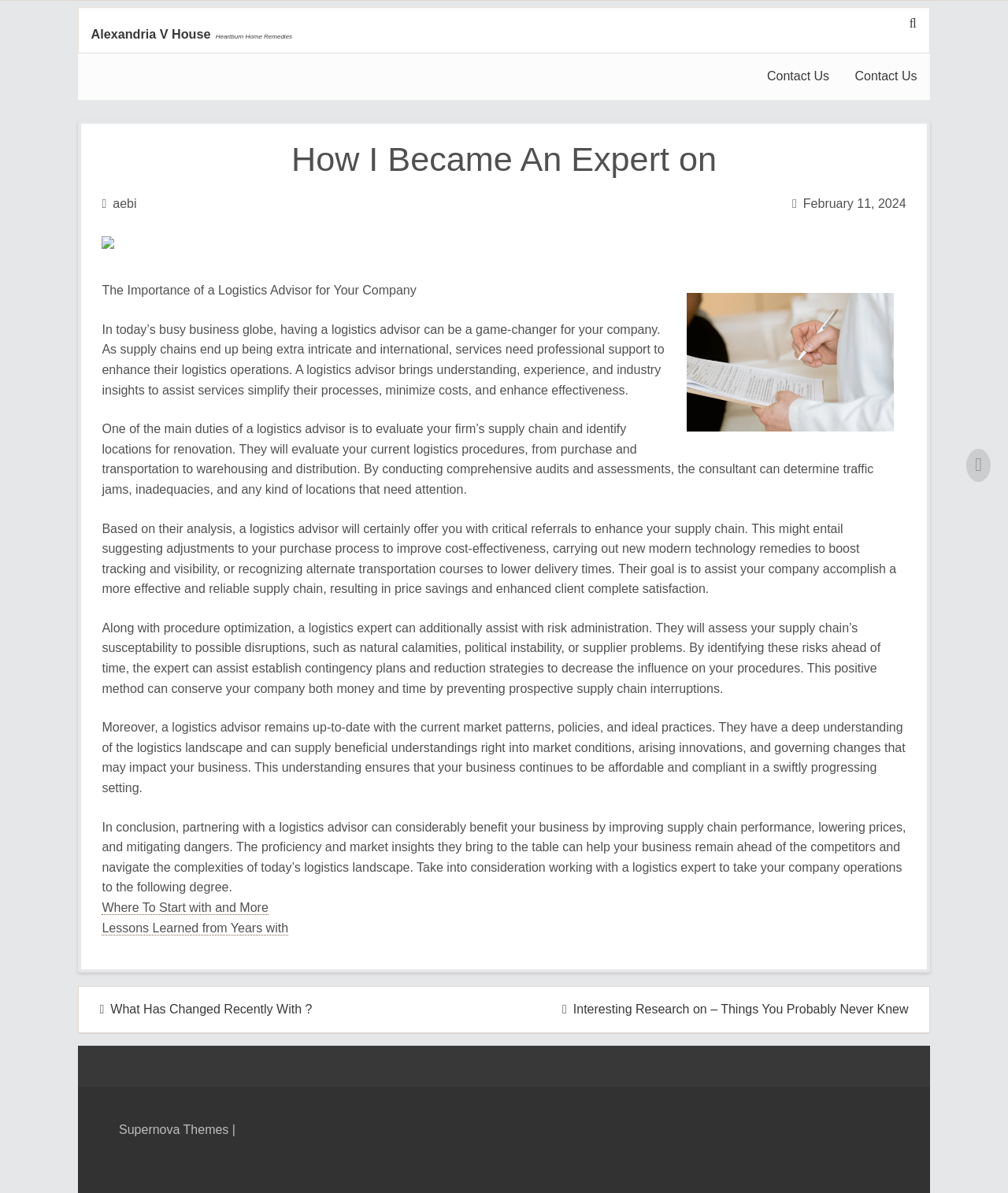Please give a succinct answer using a single word or phrase:
What is the author's name?

Alexandria V House